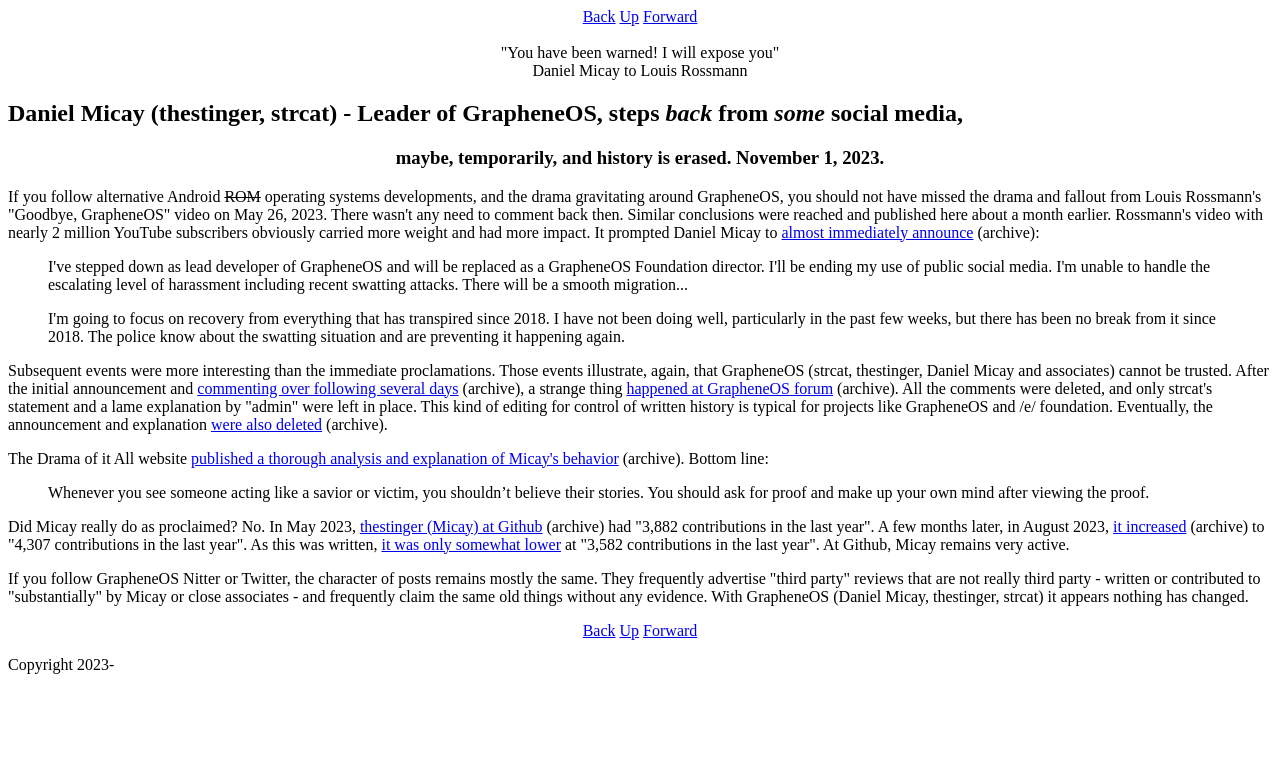Find and indicate the bounding box coordinates of the region you should select to follow the given instruction: "Click the 'Forward' link".

[0.502, 0.815, 0.545, 0.837]